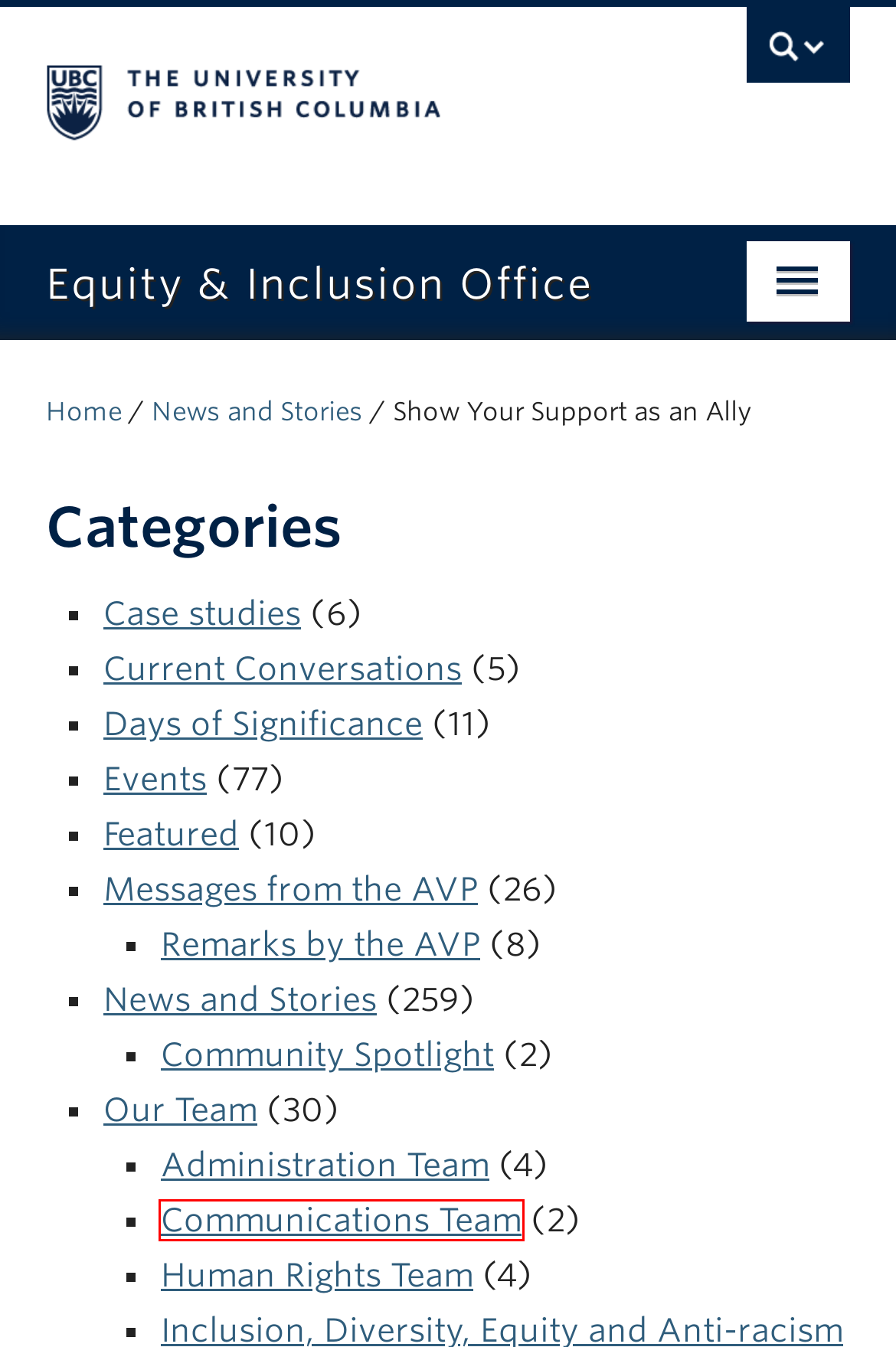Check out the screenshot of a webpage with a red rectangle bounding box. Select the best fitting webpage description that aligns with the new webpage after clicking the element inside the bounding box. Here are the candidates:
A. Our Team Archives - UBC Equity & Inclusion Office
B. Human Rights Team Archives - UBC Equity & Inclusion Office
C. UBC Okanagan Equity & Inclusion Office
D. Featured Archives - UBC Equity & Inclusion Office
E. About Us - UBC Equity & Inclusion Office
F. Get Involved - UBC Equity & Inclusion Office
G. Remarks by the AVP Archives - UBC Equity & Inclusion Office
H. Communications Team Archives - UBC Equity & Inclusion Office

H